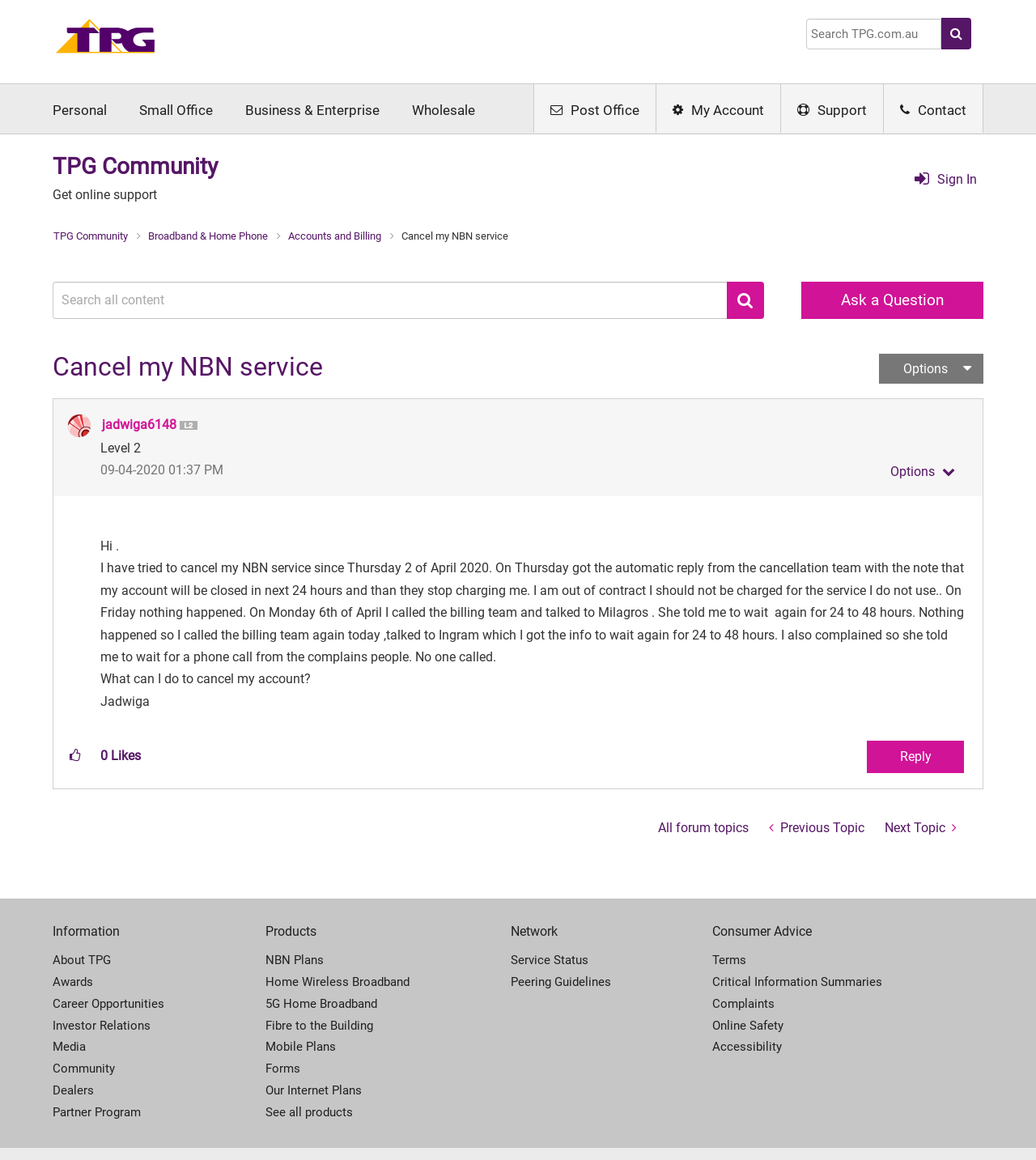Refer to the screenshot and give an in-depth answer to this question: How many kudos does the current post have?

I found the answer by examining the layout table element that displays the number of kudos, which shows '0' as the current count.